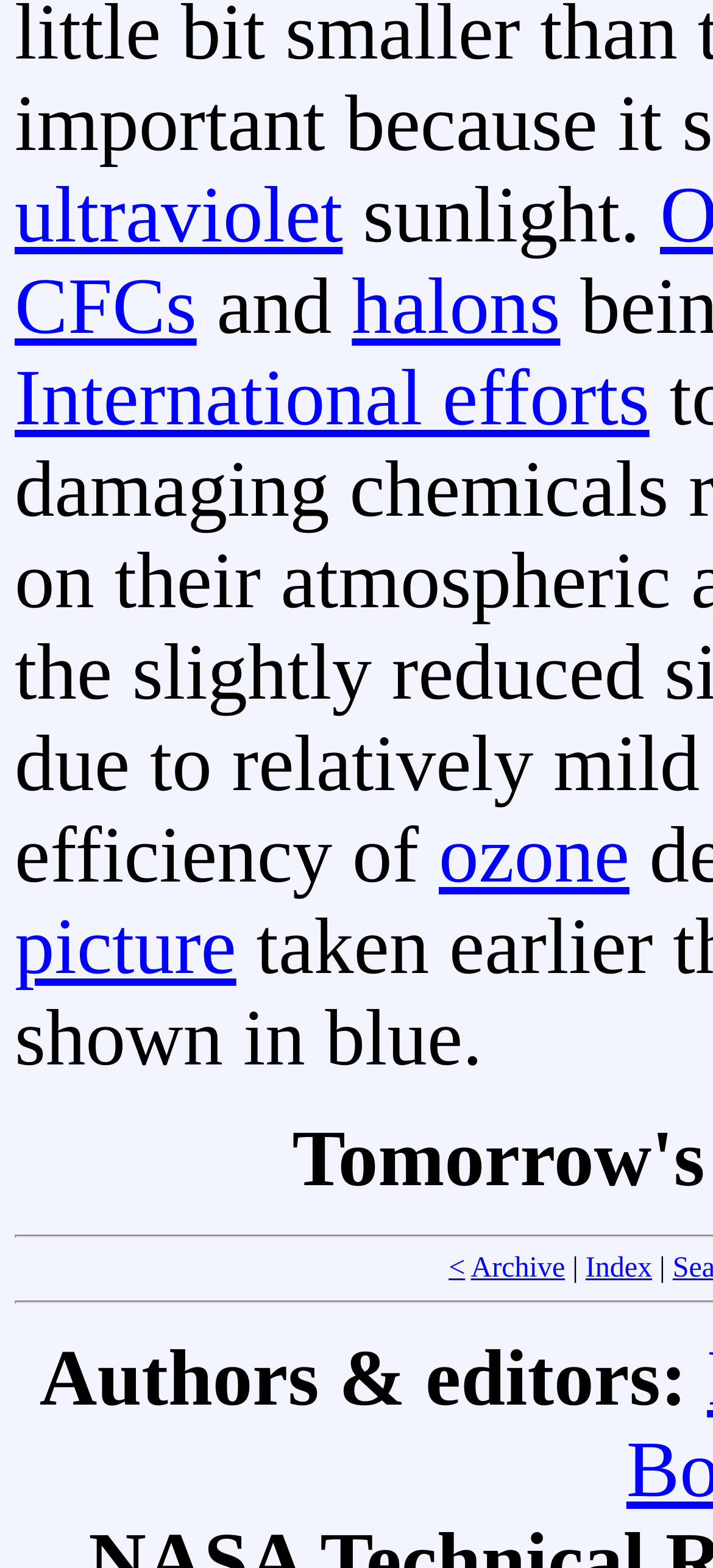Answer the question using only one word or a concise phrase: What is the text below all the links?

Authors & editors: